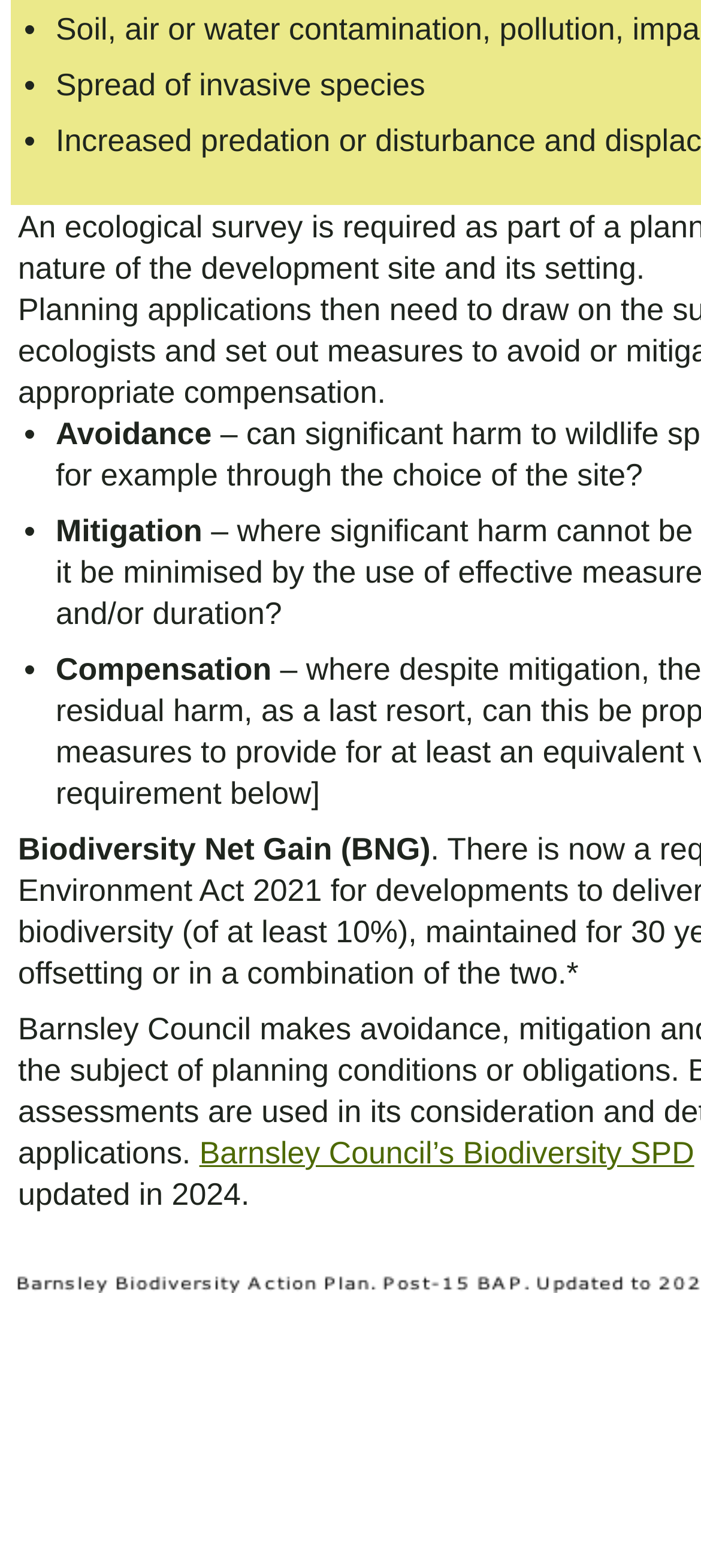What is one of the threats to biodiversity?
Based on the image, give a concise answer in the form of a single word or short phrase.

Spread of invasive species